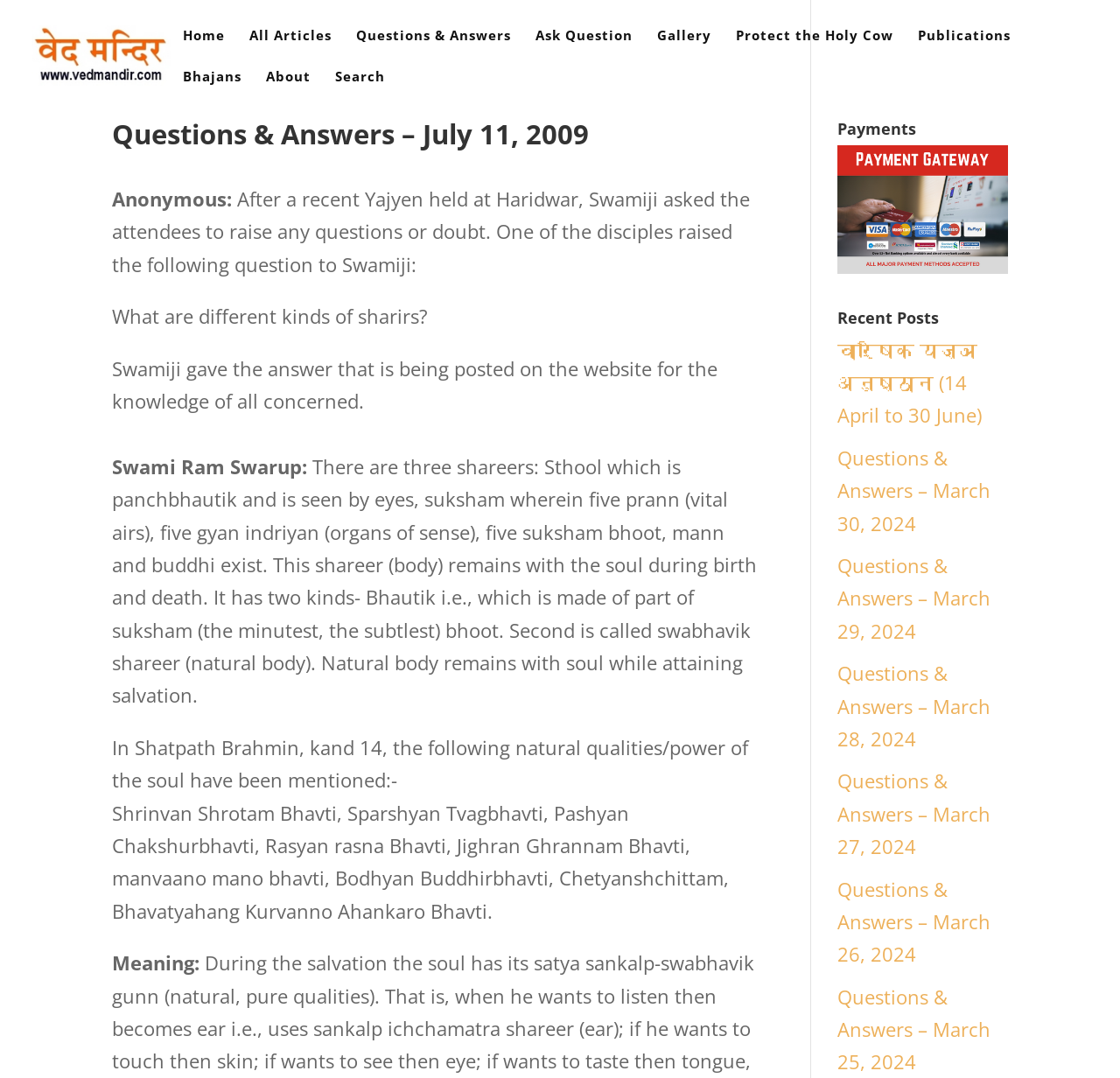Give a concise answer using only one word or phrase for this question:
What is the topic of the question being answered?

Different kinds of sharirs